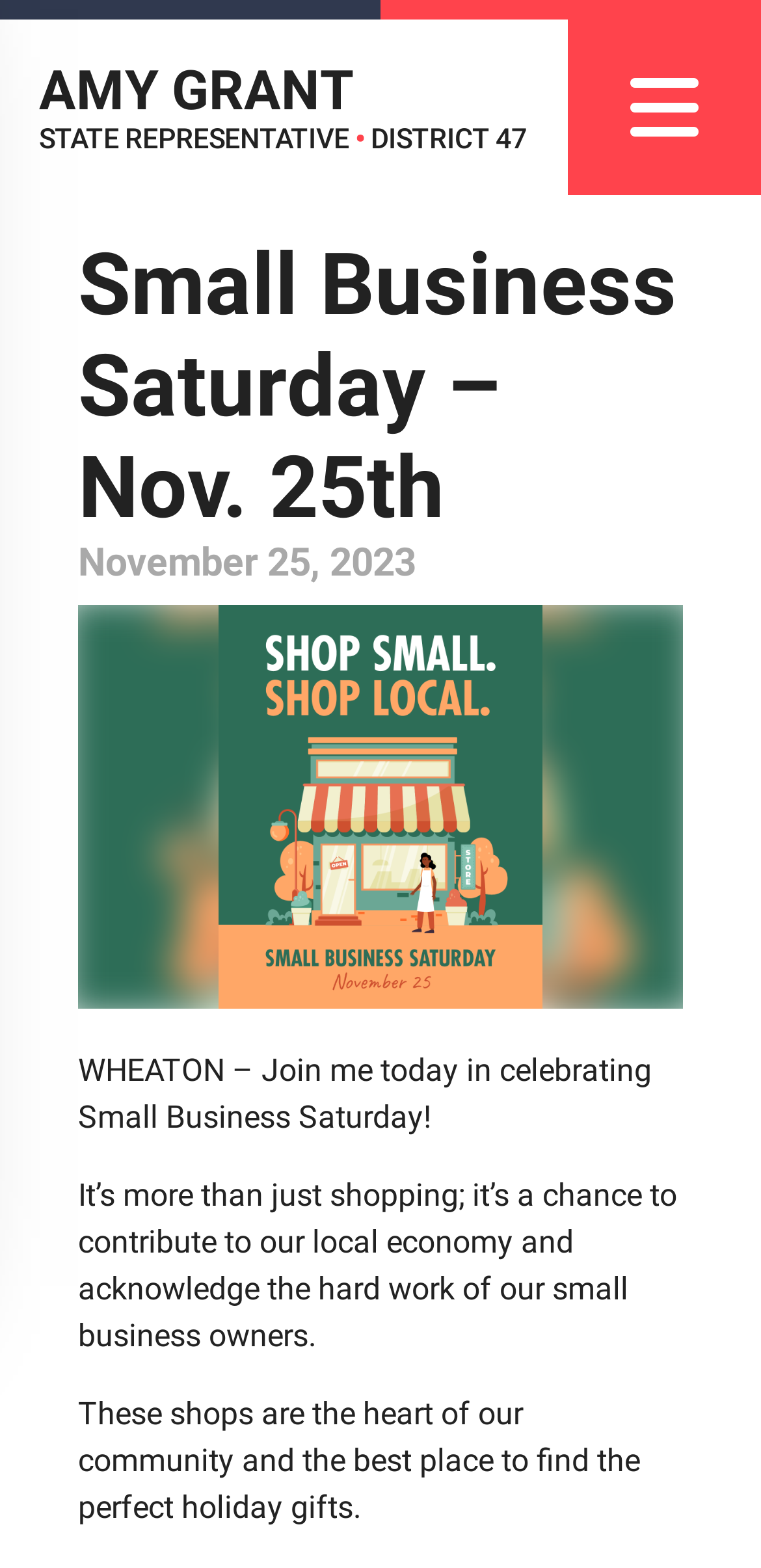Offer a meticulous description of the webpage's structure and content.

The webpage is about Small Business Saturday, celebrated on November 25, 2023. At the top, there is a link to "AMY GRANT STATE REPRESENTATIVE • DISTRICT 47" positioned near the top left corner. Below the link, there are two headings, "Small Business Saturday – Nov. 25th" and "November 25, 2023", which are centered and stacked vertically. 

To the right of the headings, there is an image related to Small Business Saturday, taking up a significant portion of the page. Below the image, there are three paragraphs of text. The first paragraph reads, "WHEATON – Join me today in celebrating Small Business Saturday! It’s more than just shopping; it’s a chance to contribute to our local economy and acknowledge the hard work of our small business owners." The second paragraph continues, "These shops are the heart of our community and the best place to find the perfect holiday gifts." The text is positioned near the center of the page, with the paragraphs stacked vertically.